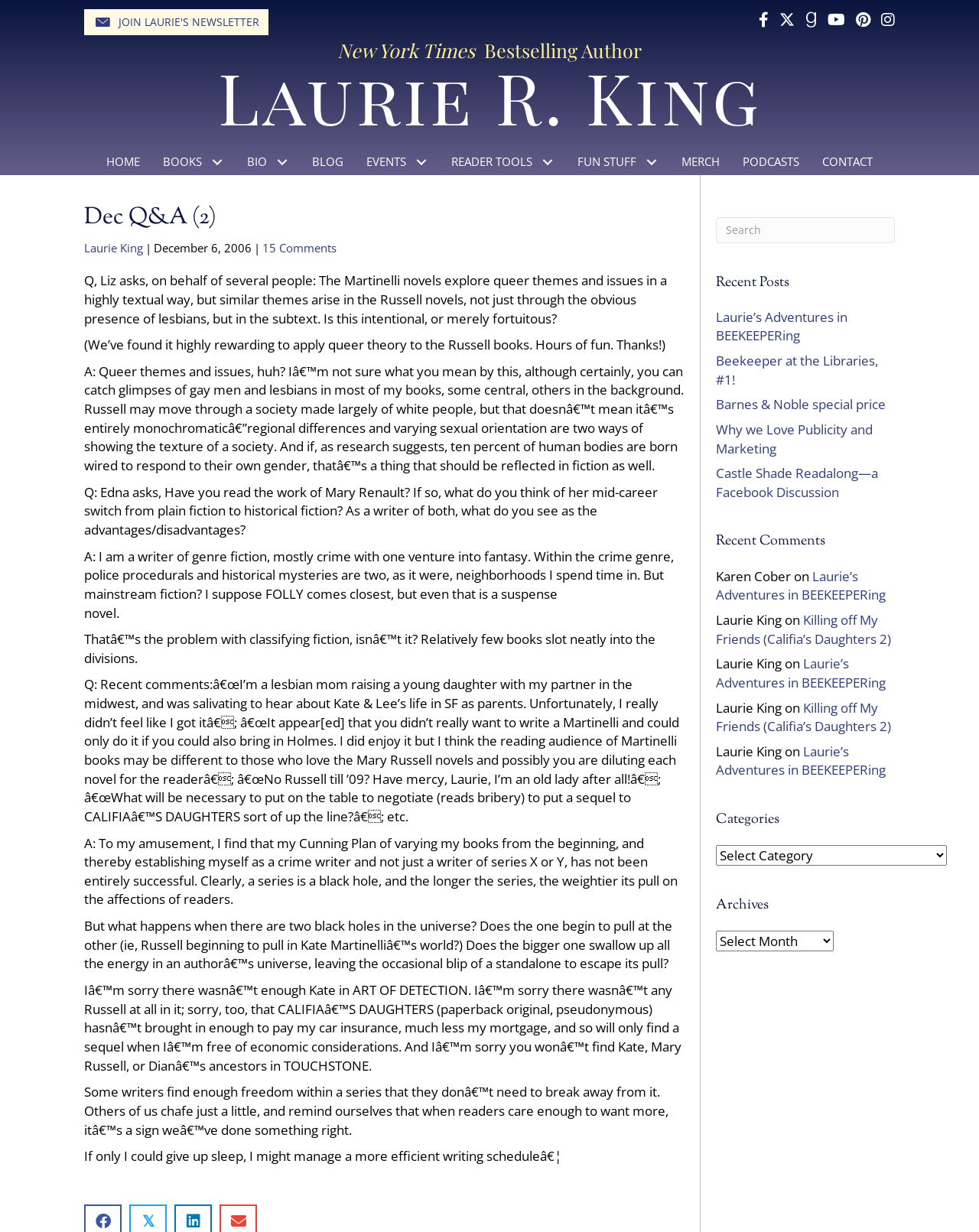Please specify the bounding box coordinates of the clickable region to carry out the following instruction: "Go to About Us". The coordinates should be four float numbers between 0 and 1, in the format [left, top, right, bottom].

None